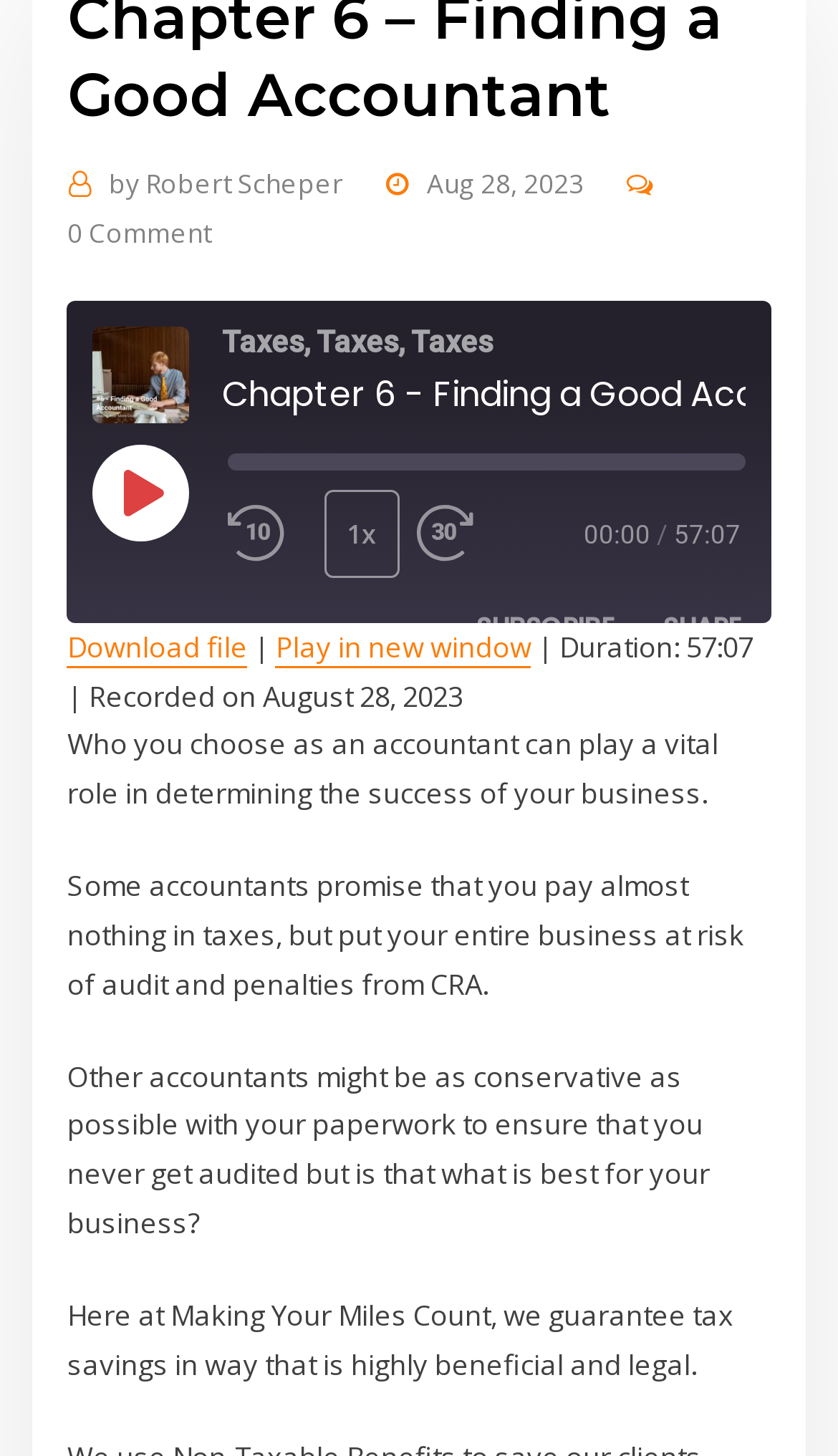Find and indicate the bounding box coordinates of the region you should select to follow the given instruction: "Play the episode".

[0.111, 0.306, 0.224, 0.371]